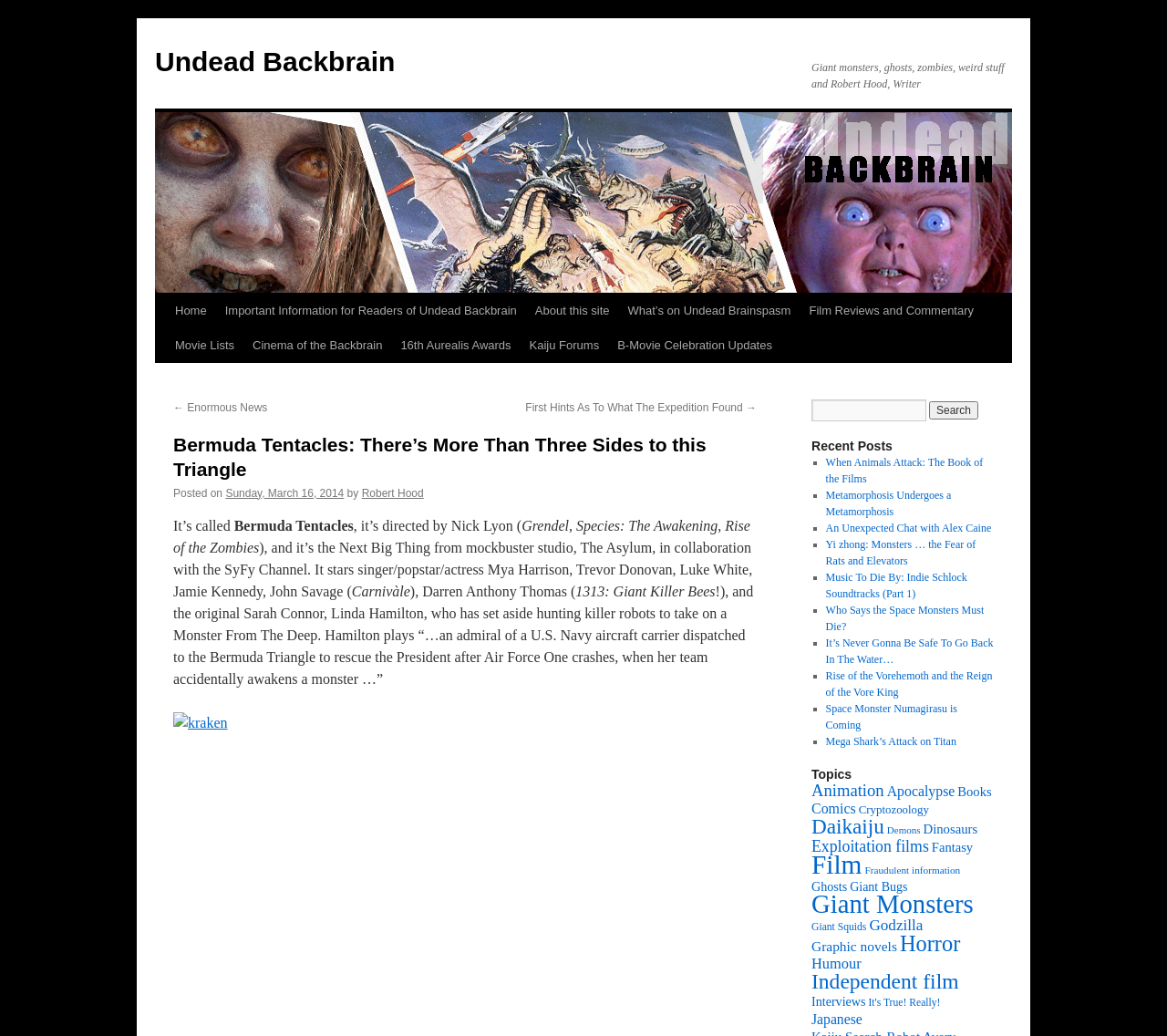What is the title of the latest article?
Please provide a detailed answer to the question.

I determined the title of the latest article by looking at the heading 'Bermuda Tentacles: There’s More Than Three Sides to this Triangle' which is the first article on the webpage, suggesting that it is the latest article.